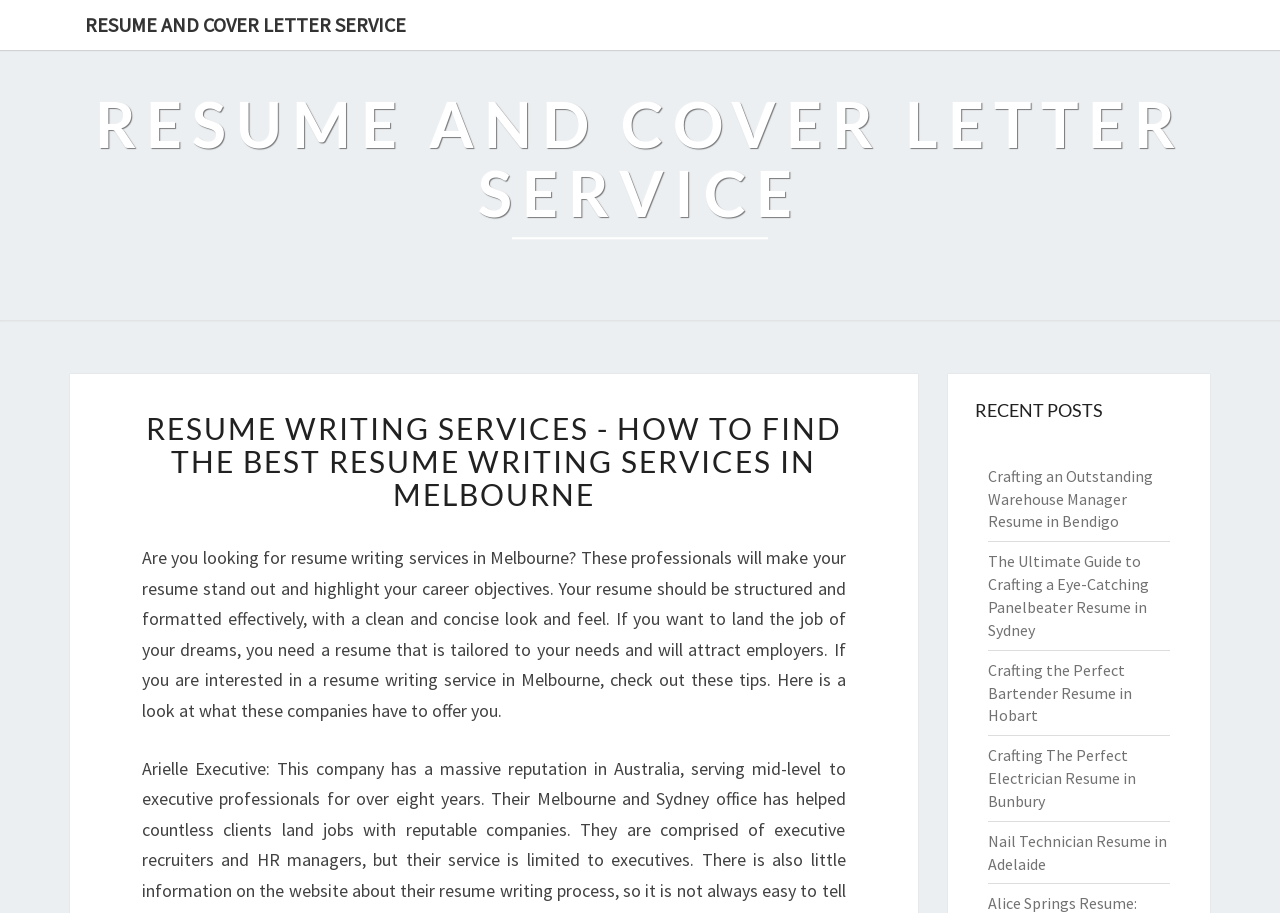Please determine the primary heading and provide its text.

RESUME WRITING SERVICES - HOW TO FIND THE BEST RESUME WRITING SERVICES IN MELBOURNE